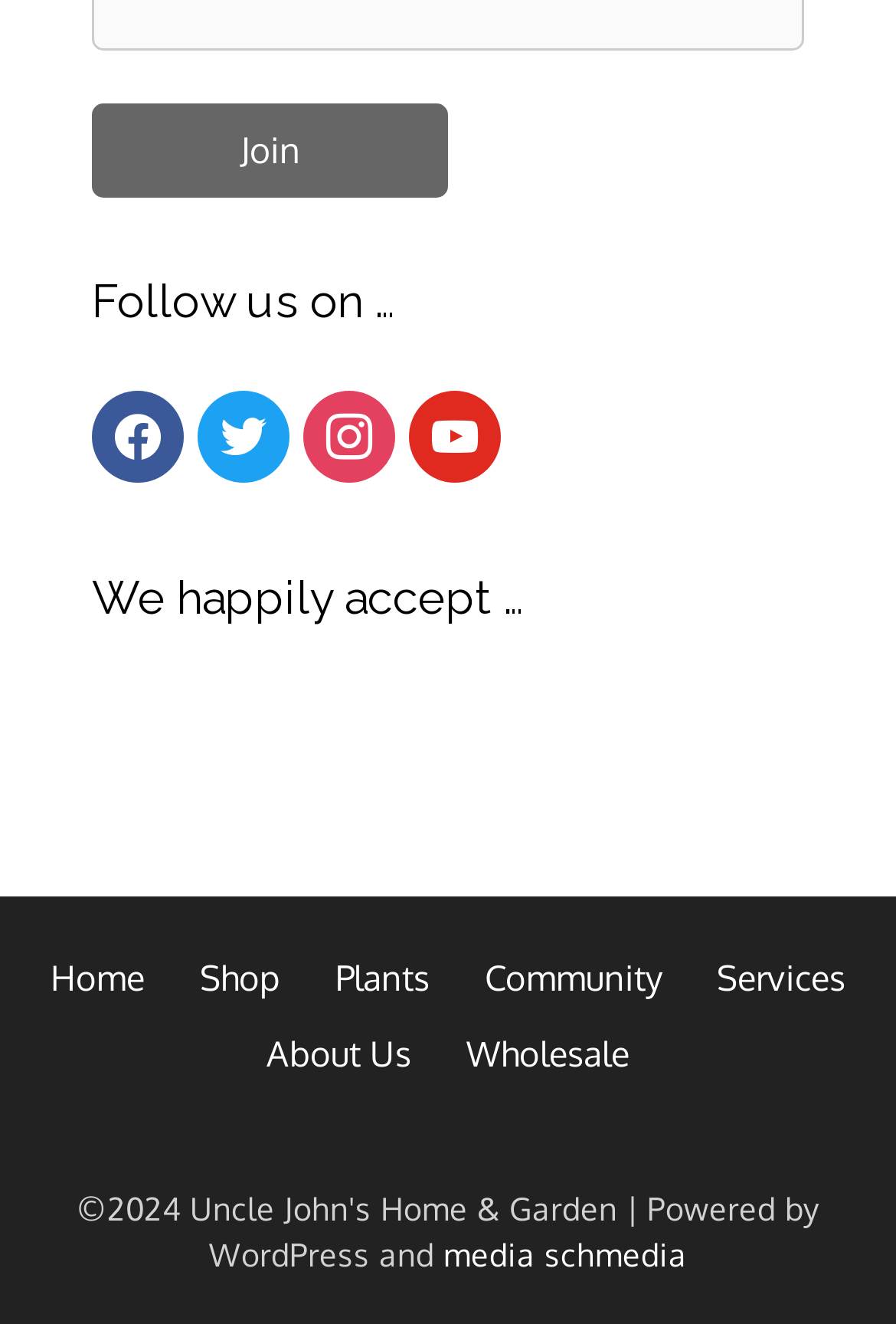Please find the bounding box coordinates (top-left x, top-left y, bottom-right x, bottom-right y) in the screenshot for the UI element described as follows: alt="Reeb."

None